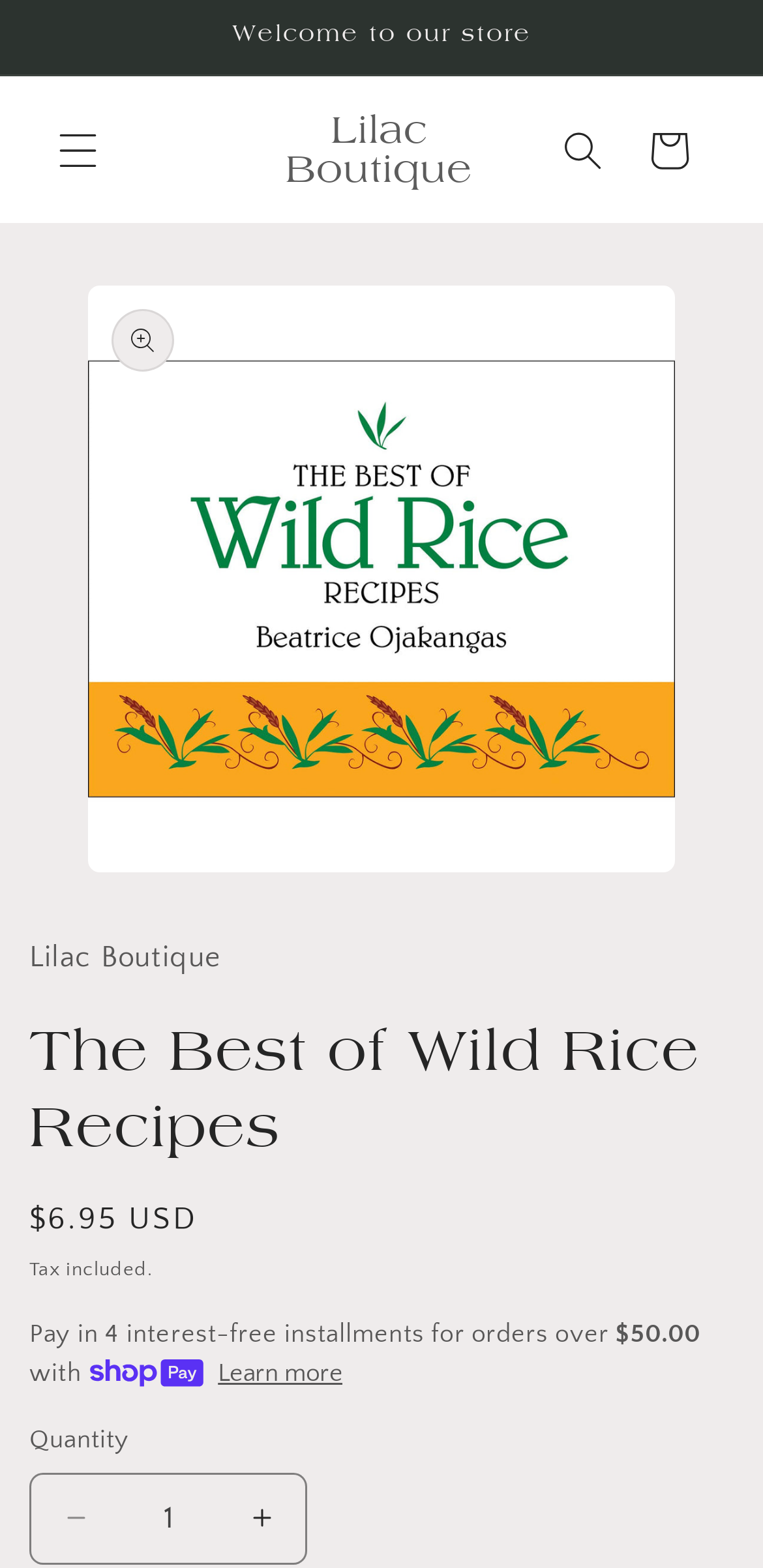Based on what you see in the screenshot, provide a thorough answer to this question: What is the name of the store?

I found the name of the store by looking at the link element with the text 'Lilac Boutique' at the top of the page, which suggests that it is the name of the store.